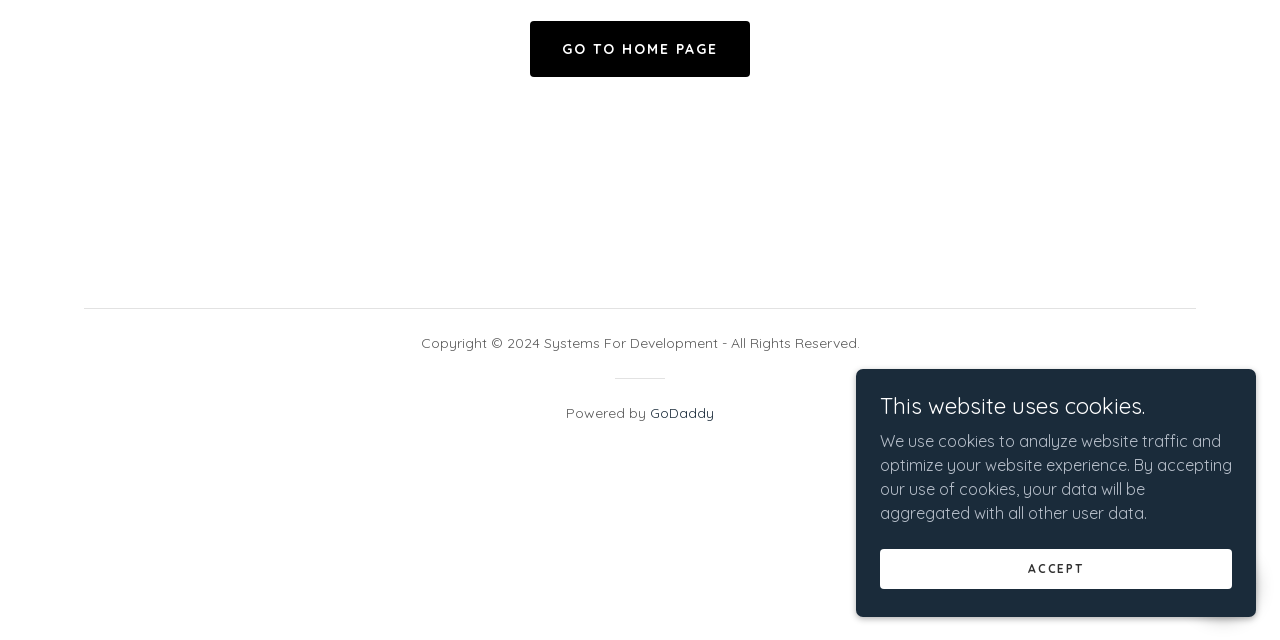Given the following UI element description: "Accept", find the bounding box coordinates in the webpage screenshot.

[0.688, 0.856, 0.962, 0.919]